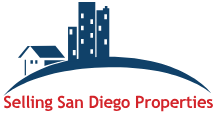Provide a thorough and detailed response to the question by examining the image: 
What emotion does the blue color in the logo convey?

According to the caption, the graphic incorporates shades of blue to convey professionalism and trust, which is likely intended to establish credibility with potential clients.